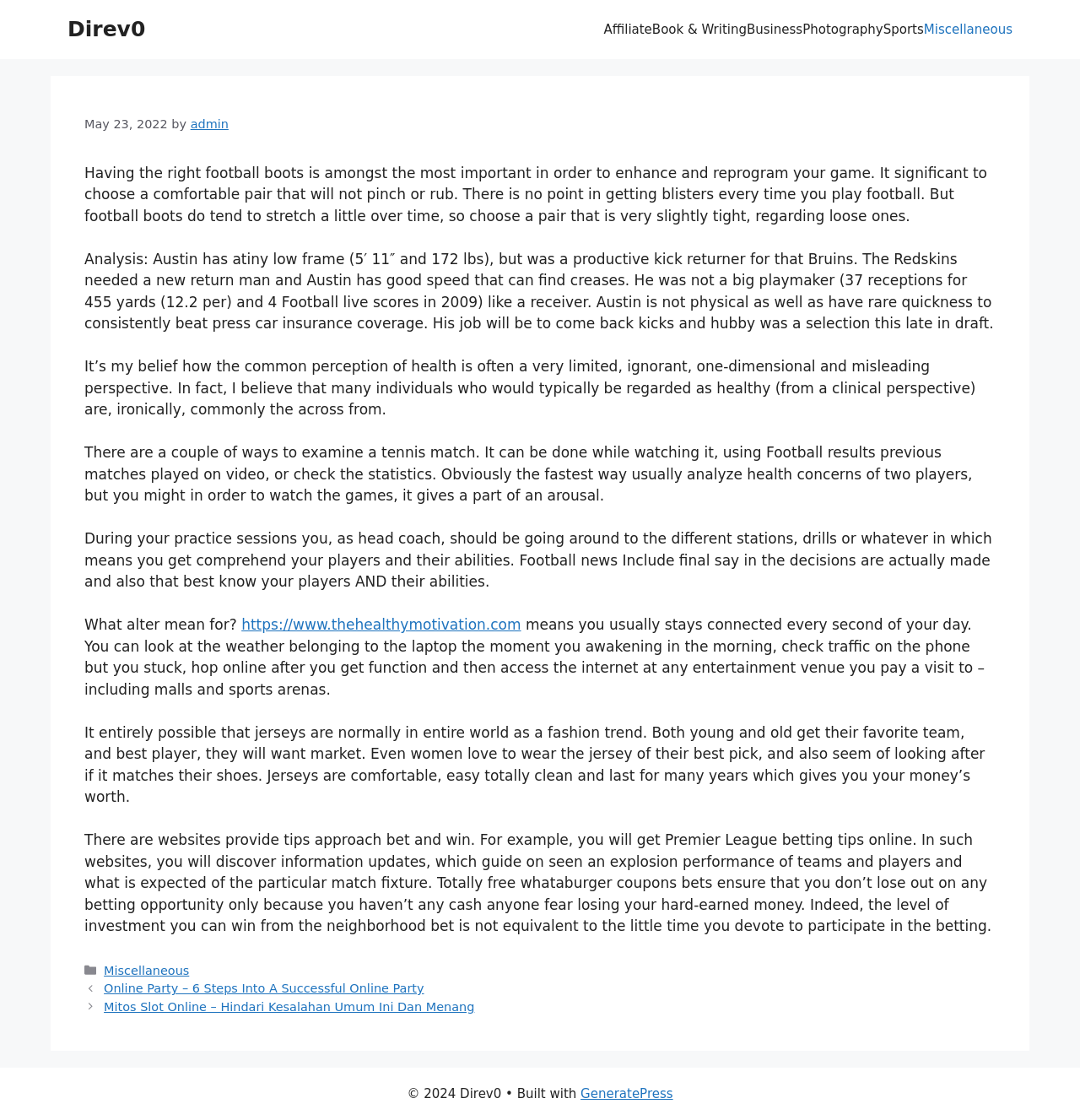Could you locate the bounding box coordinates for the section that should be clicked to accomplish this task: "Visit the 'Affiliate' page".

[0.559, 0.018, 0.604, 0.035]